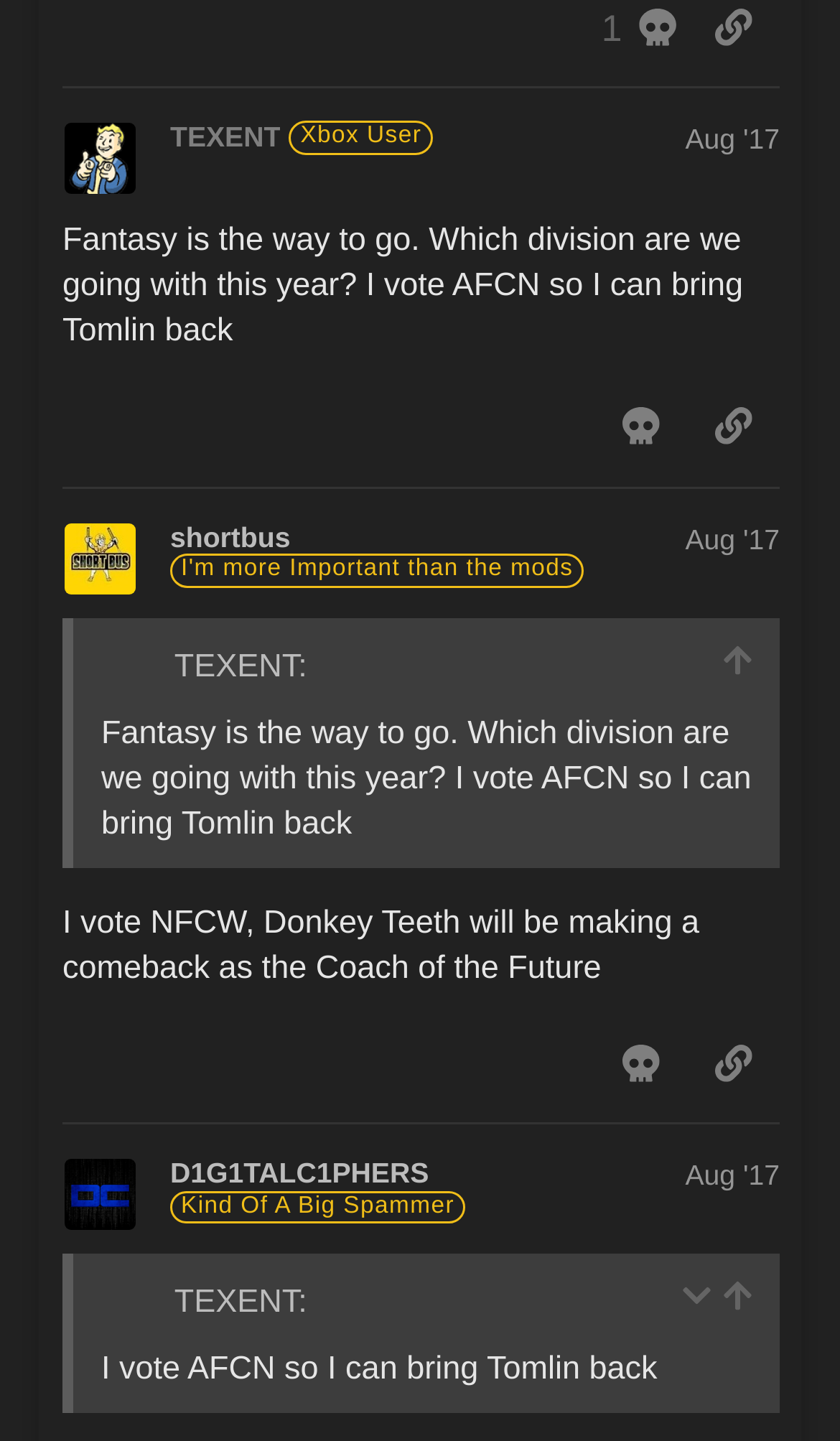Using the information in the image, give a comprehensive answer to the question: 
How many posts are on this page?

I counted the number of regions with the label 'post #X by @username' and found three of them, indicating that there are three posts on this page.